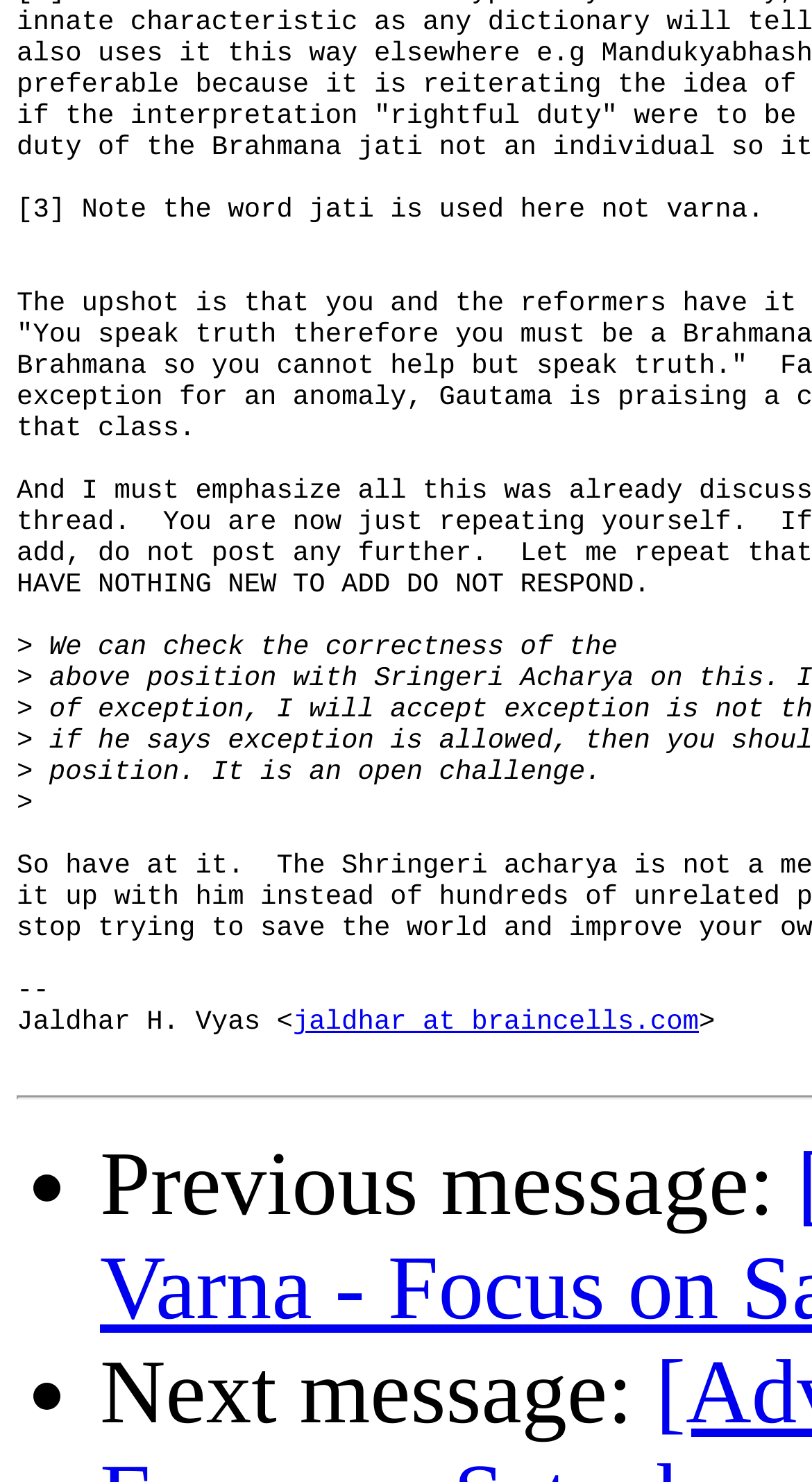For the given element description jaldhar at braincells.com, determine the bounding box coordinates of the UI element. The coordinates should follow the format (top-left x, top-left y, bottom-right x, bottom-right y) and be within the range of 0 to 1.

[0.362, 0.679, 0.863, 0.7]